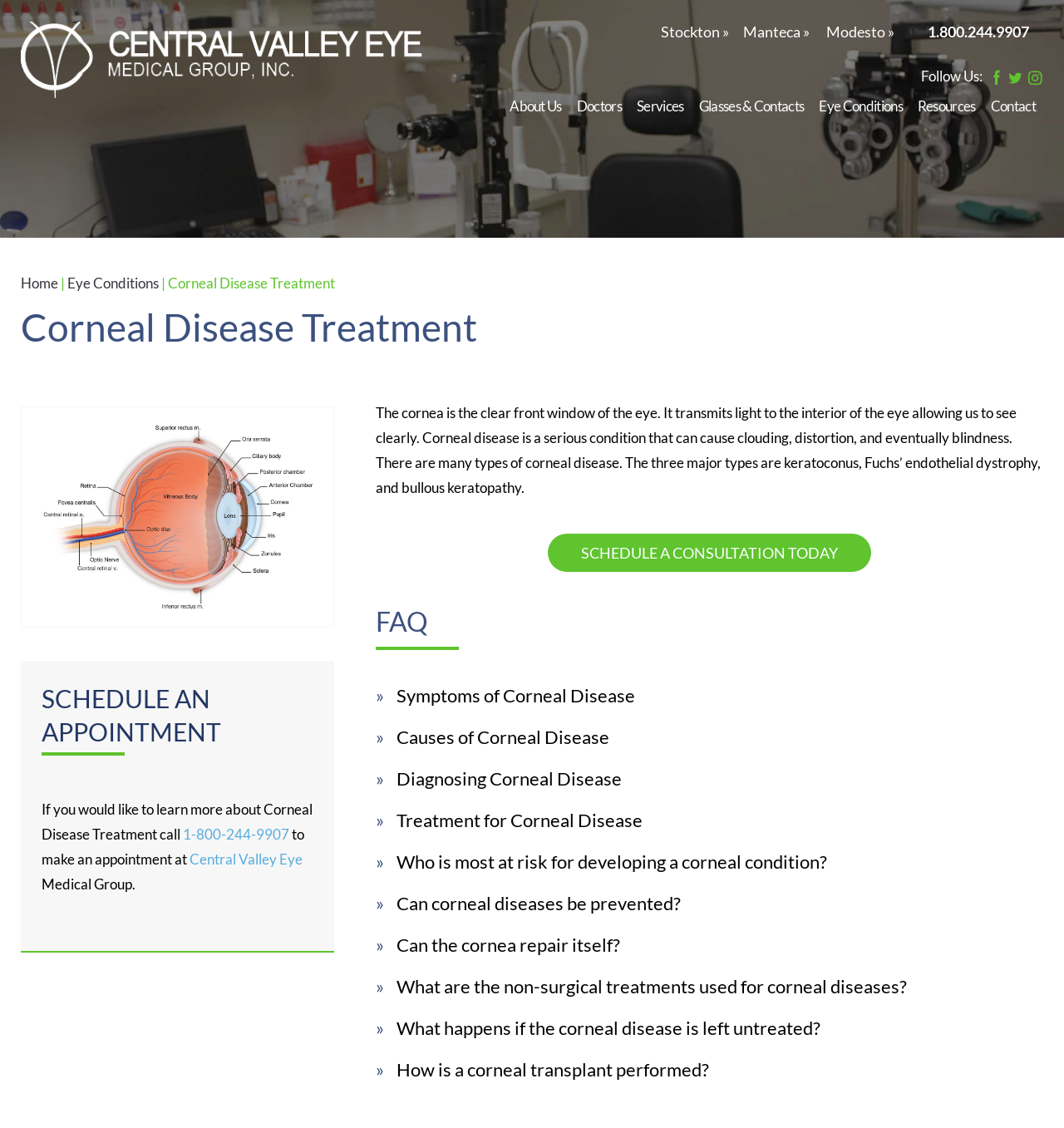Please identify the bounding box coordinates of the area I need to click to accomplish the following instruction: "Contact us".

None